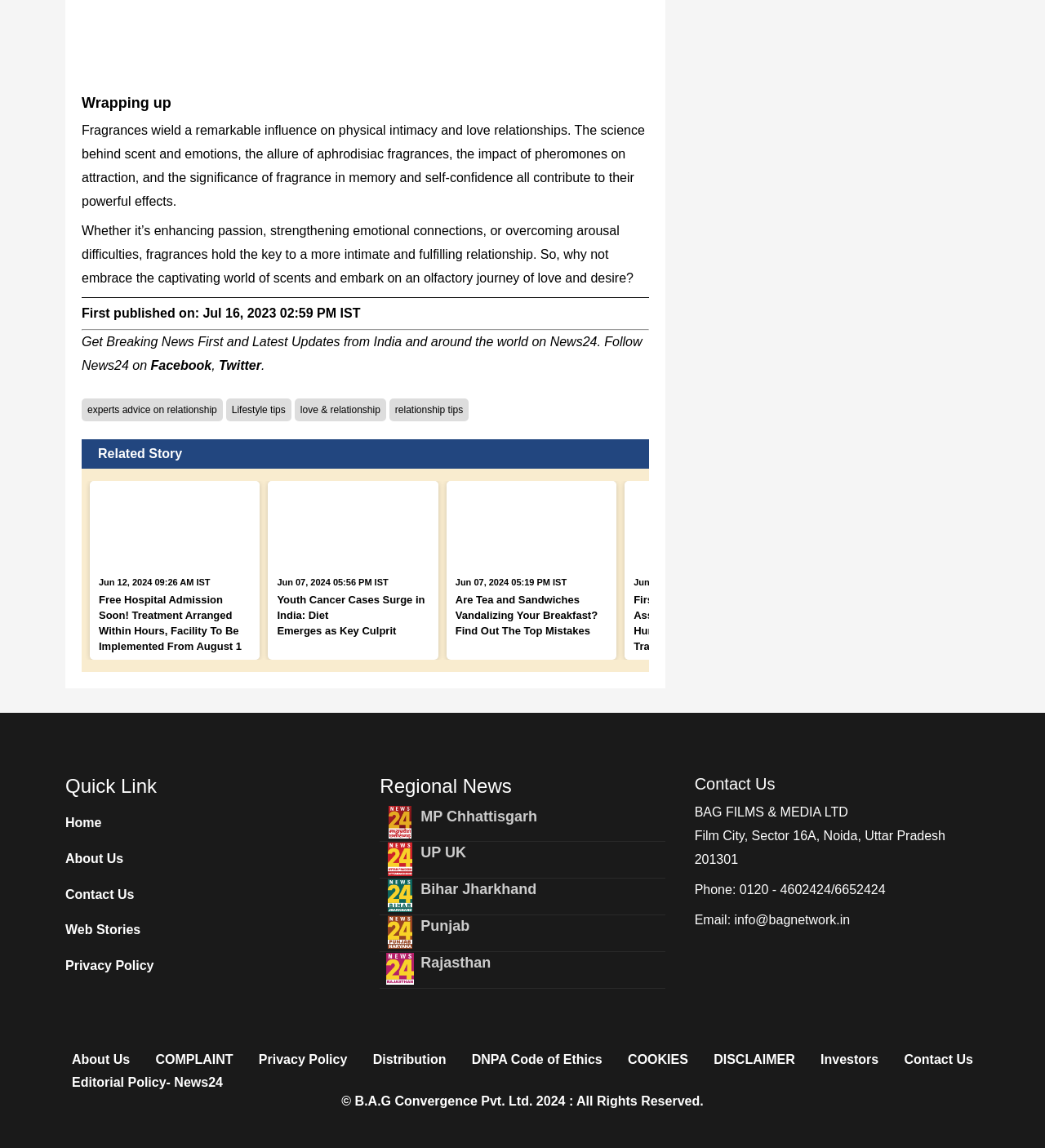Find the bounding box coordinates of the UI element according to this description: "About Us".

[0.062, 0.738, 0.185, 0.758]